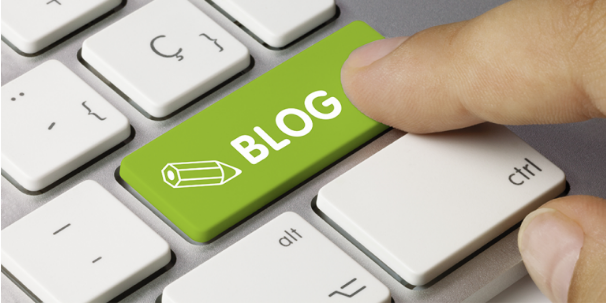Compose an extensive description of the image.

The image features a close-up of a hand poised to press a vibrant green keyboard key labeled "BLOG." The key is prominently designed and accompanied by a pencil icon, symbolizing creativity and writing. This visual effectively conveys the concept of starting or managing a blog, aligning with the surrounding content that discusses how individuals can create blogs to share expertise, connect with others, and potentially earn income. The aesthetic of the keyboard, with its sleek and modern design, adds to the appeal of technology-driven content creation, emphasizing ease of use and accessibility for aspiring bloggers.